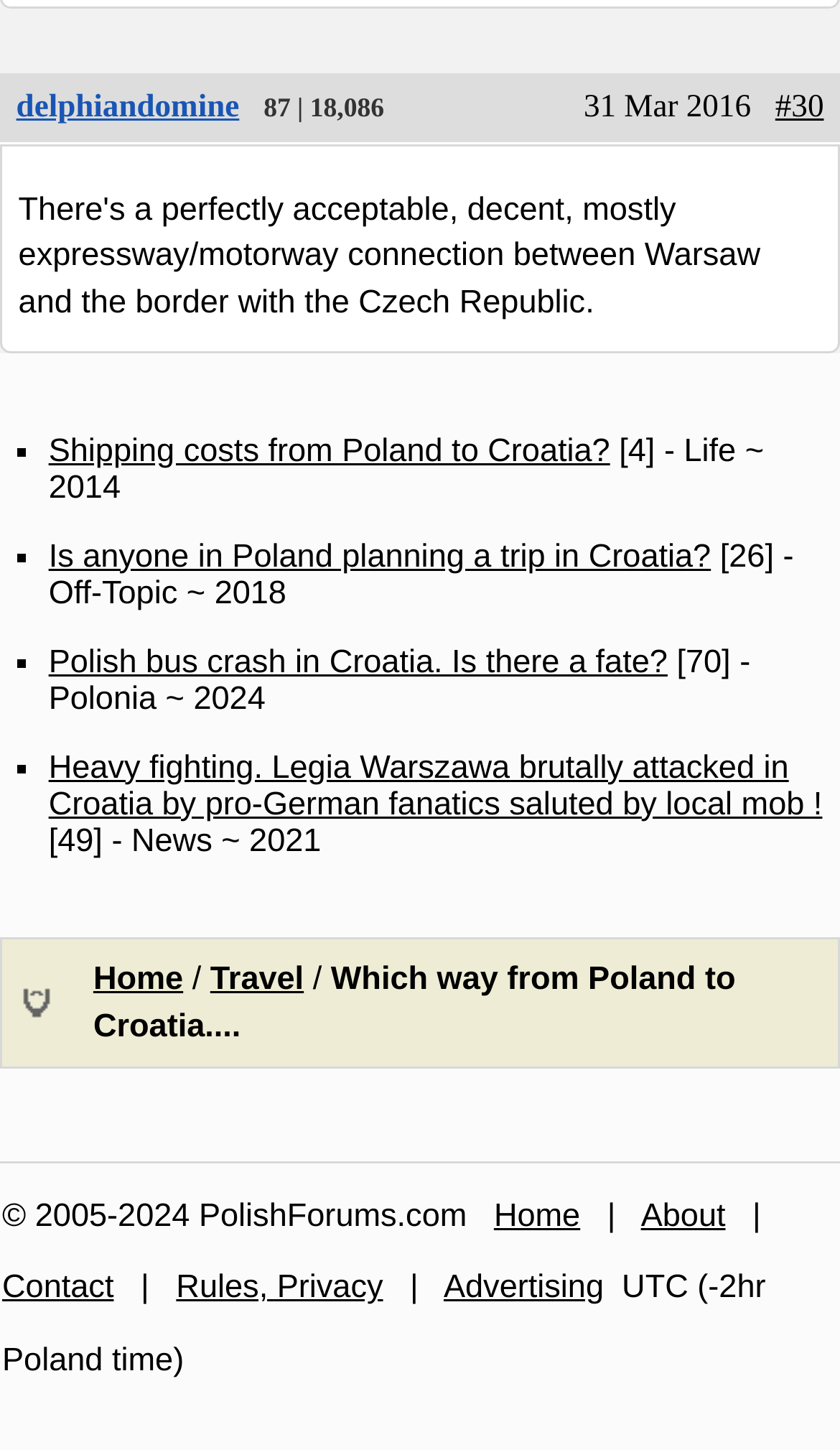Please identify the bounding box coordinates of the area that needs to be clicked to follow this instruction: "Go to the 'Home' page".

[0.111, 0.663, 0.218, 0.688]